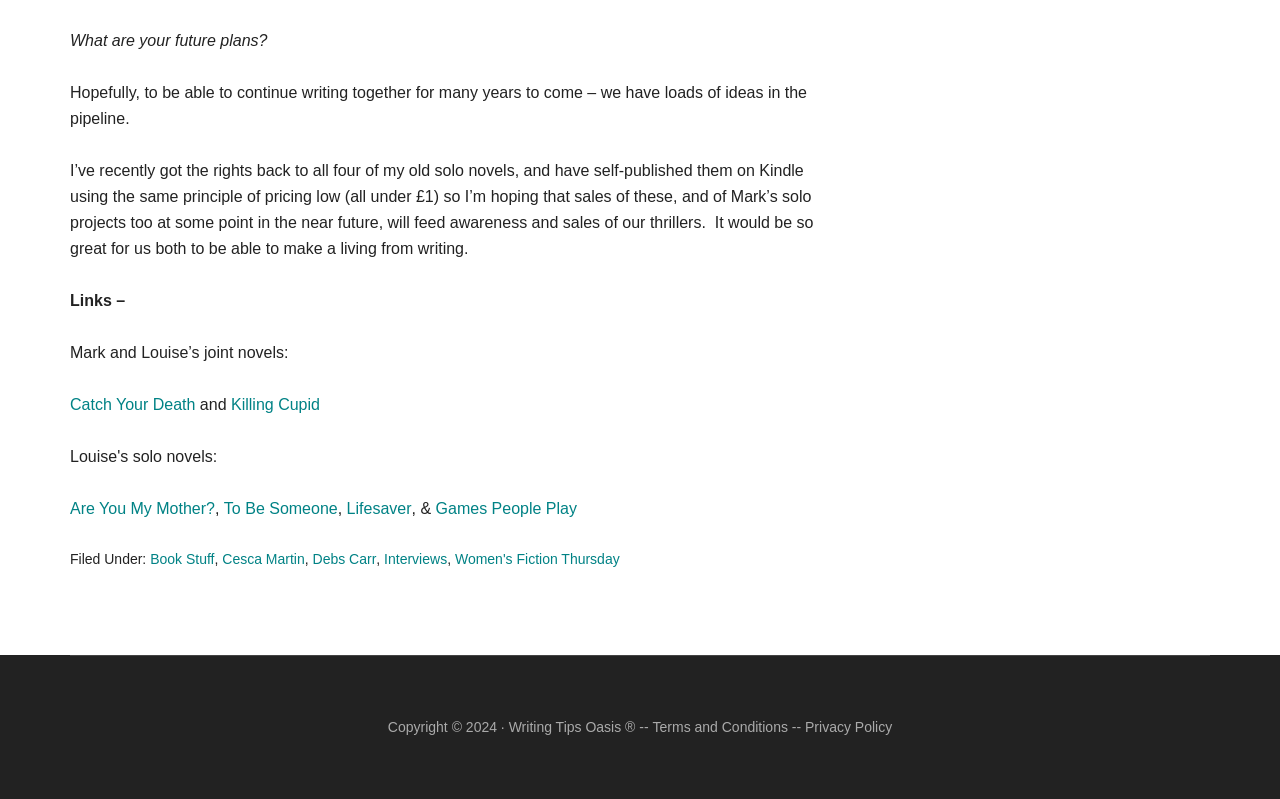Locate the bounding box coordinates of the area you need to click to fulfill this instruction: 'Click on 'Privacy Policy''. The coordinates must be in the form of four float numbers ranging from 0 to 1: [left, top, right, bottom].

[0.629, 0.9, 0.697, 0.92]